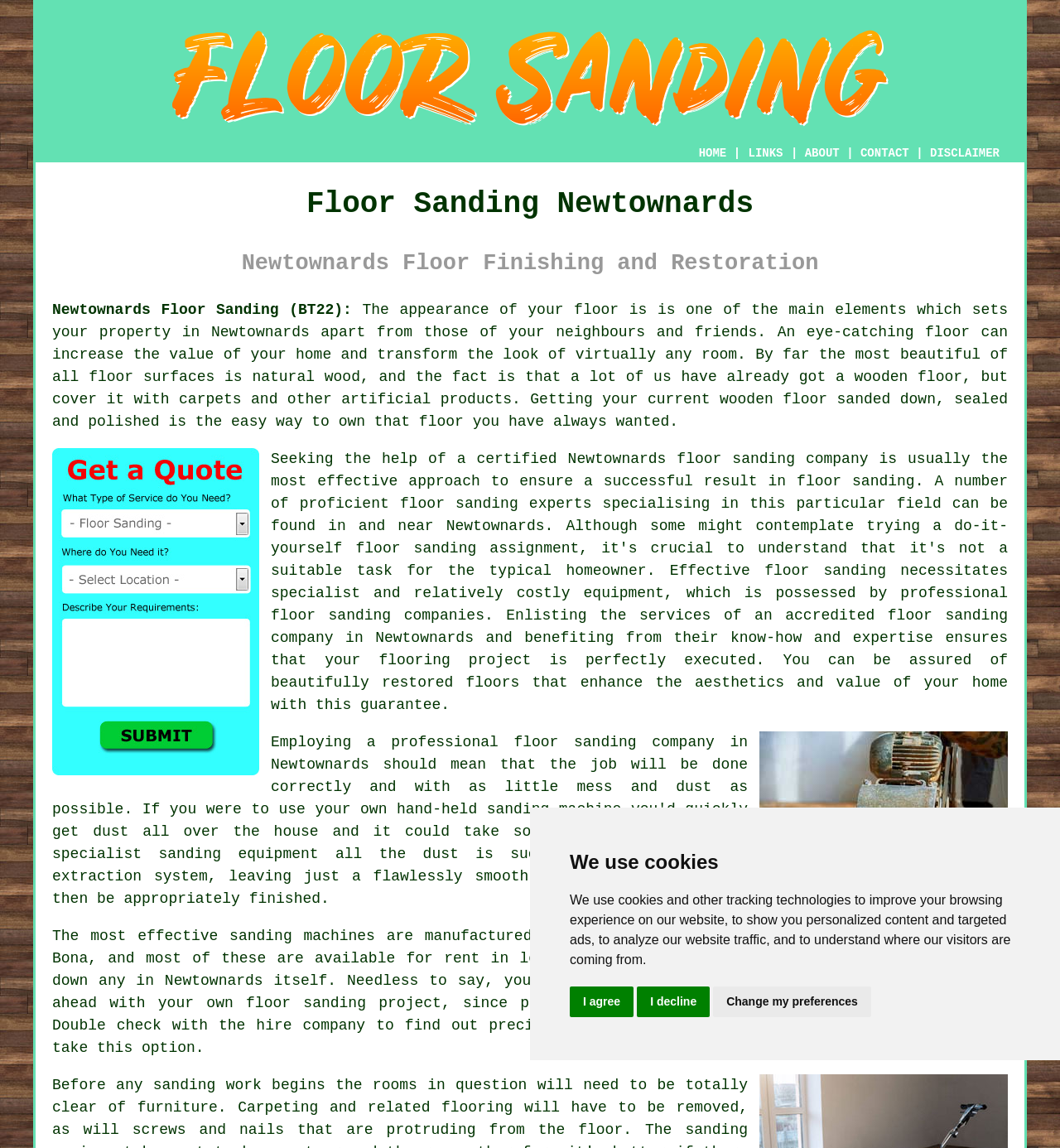Highlight the bounding box coordinates of the element you need to click to perform the following instruction: "Click ABOUT."

[0.759, 0.128, 0.792, 0.139]